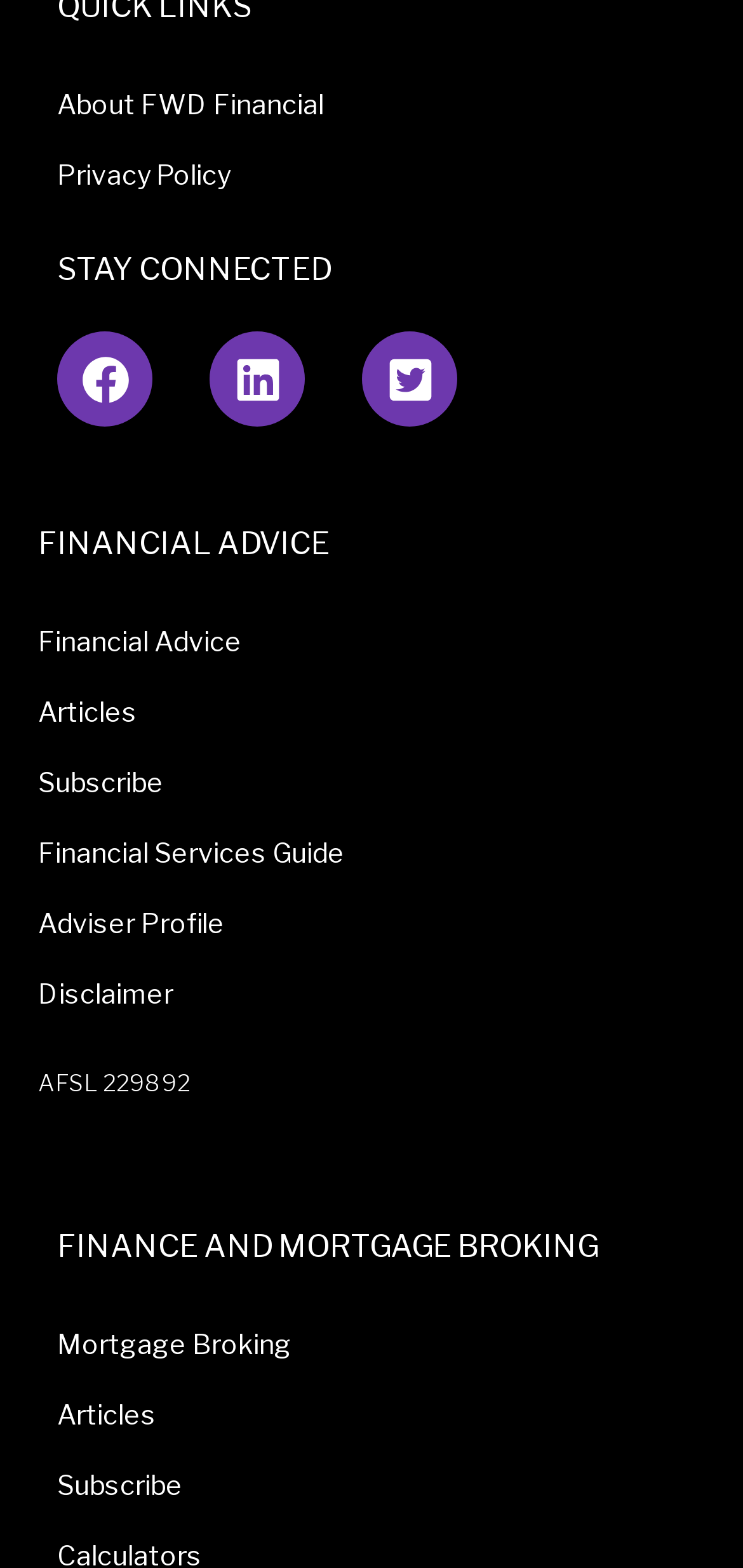Using the provided element description: "Financial Services Guide", identify the bounding box coordinates. The coordinates should be four floats between 0 and 1 in the order [left, top, right, bottom].

[0.051, 0.521, 0.949, 0.566]